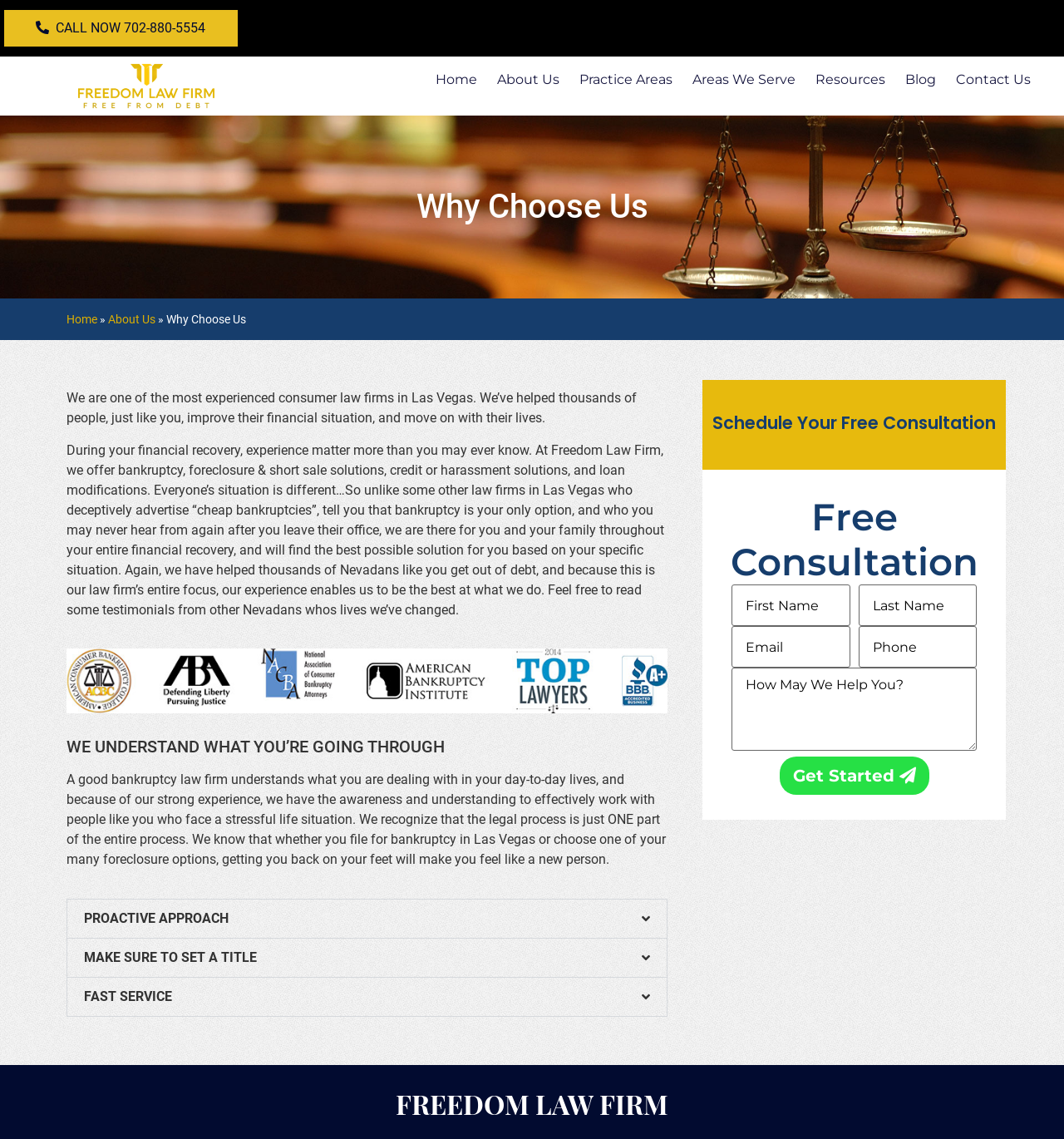What services does Freedom Law Firm offer?
Look at the image and answer the question with a single word or phrase.

Bankruptcy, foreclosure, creditor harassment, loan modifications